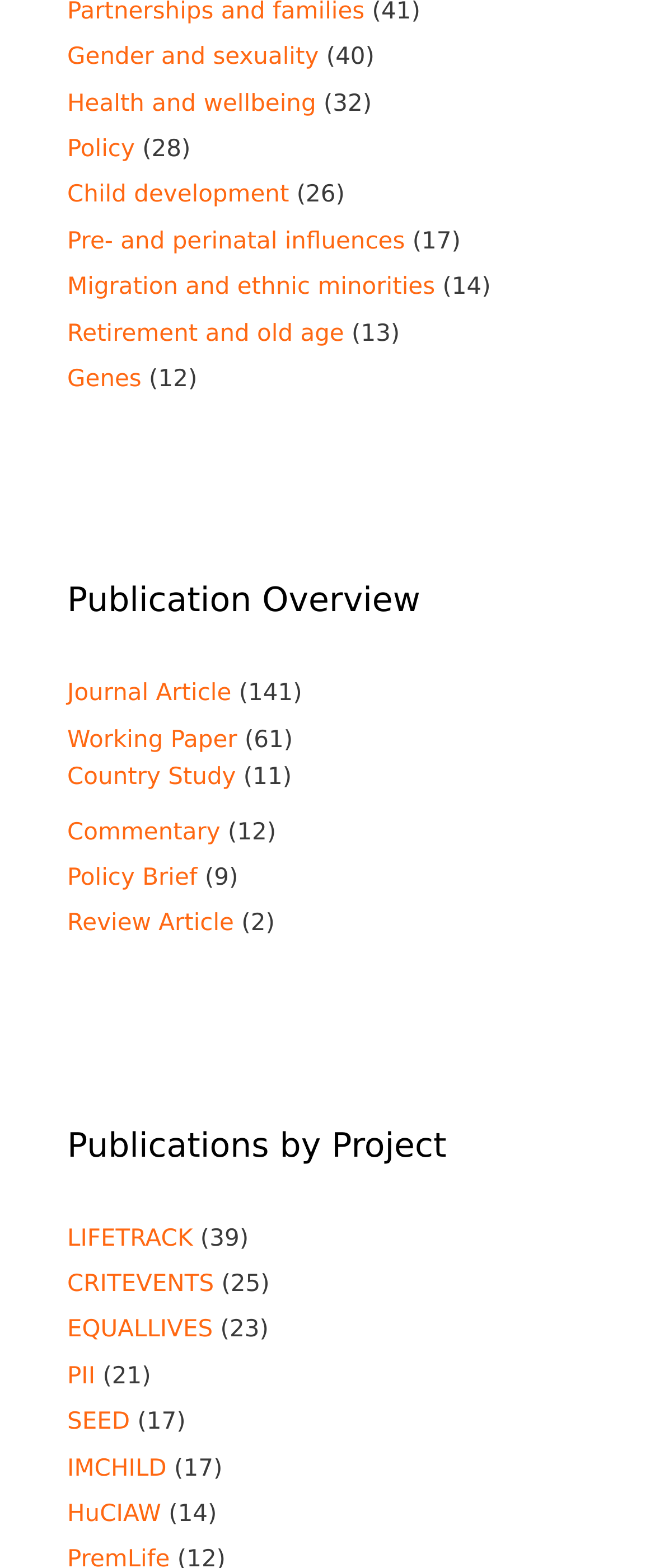Please give a succinct answer to the question in one word or phrase:
What is the second StaticText element?

(32)